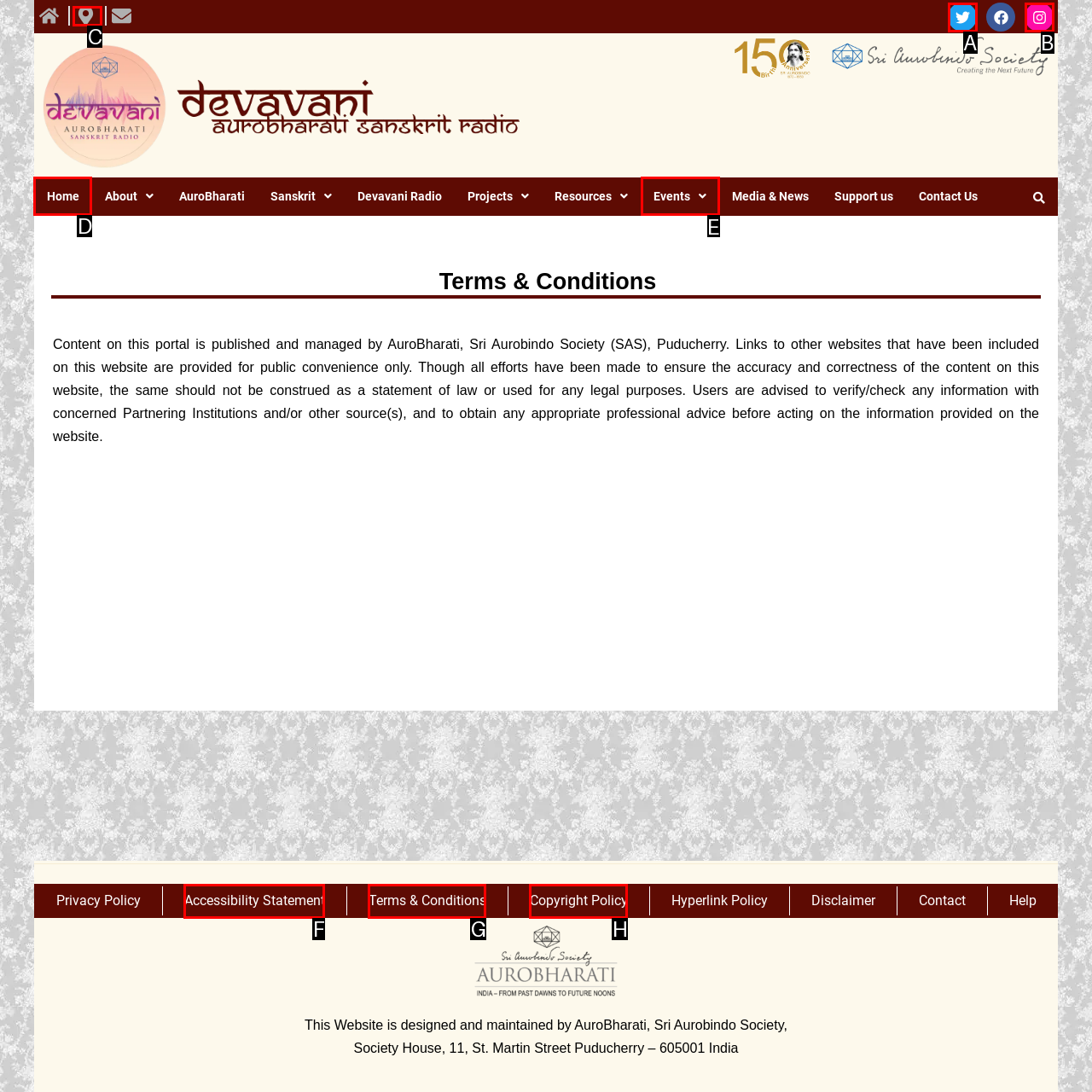To complete the task: Go to Home, which option should I click? Answer with the appropriate letter from the provided choices.

D